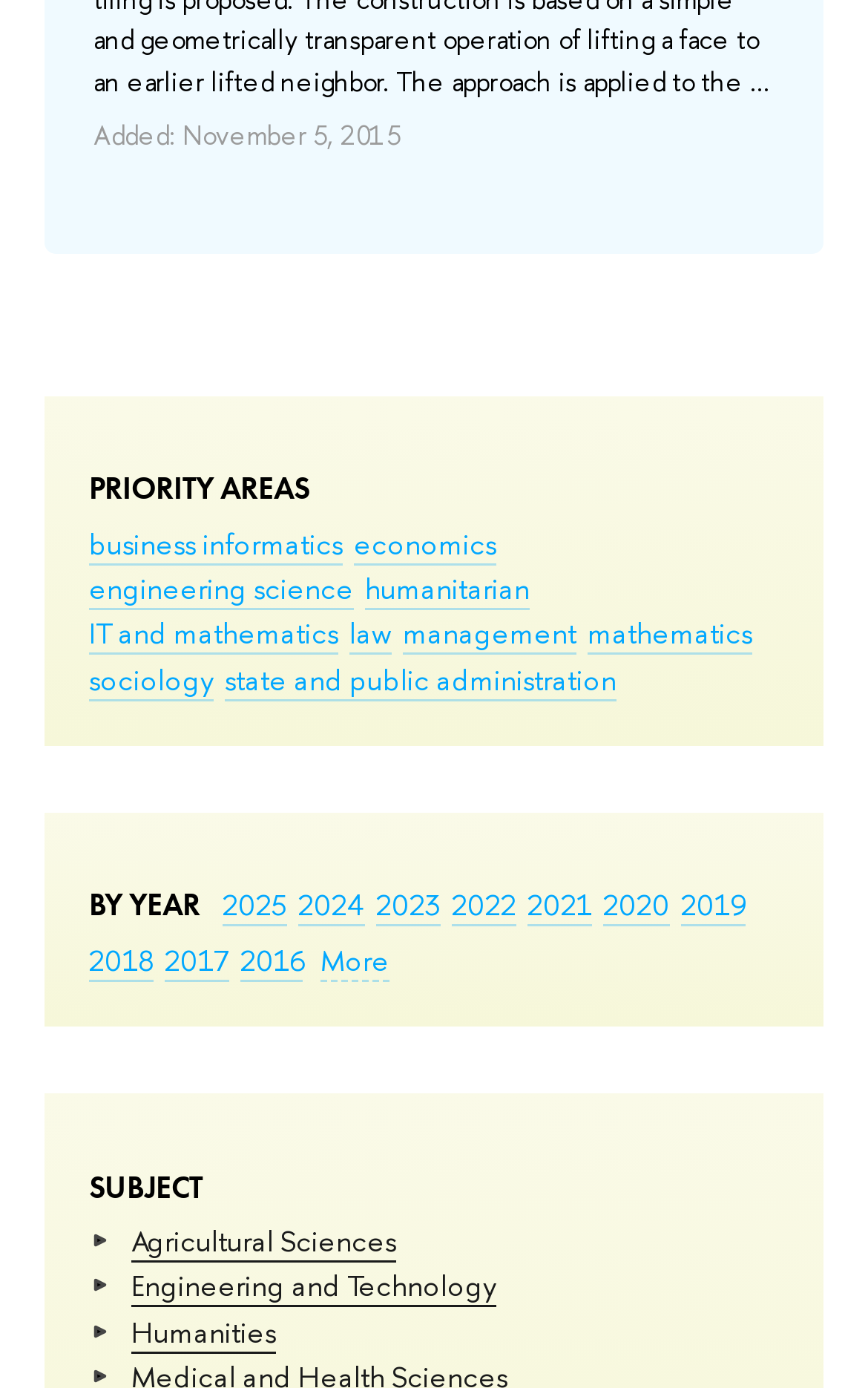Locate the bounding box coordinates of the element to click to perform the following action: 'Click on More'. The coordinates should be given as four float values between 0 and 1, in the form of [left, top, right, bottom].

[0.369, 0.677, 0.449, 0.707]